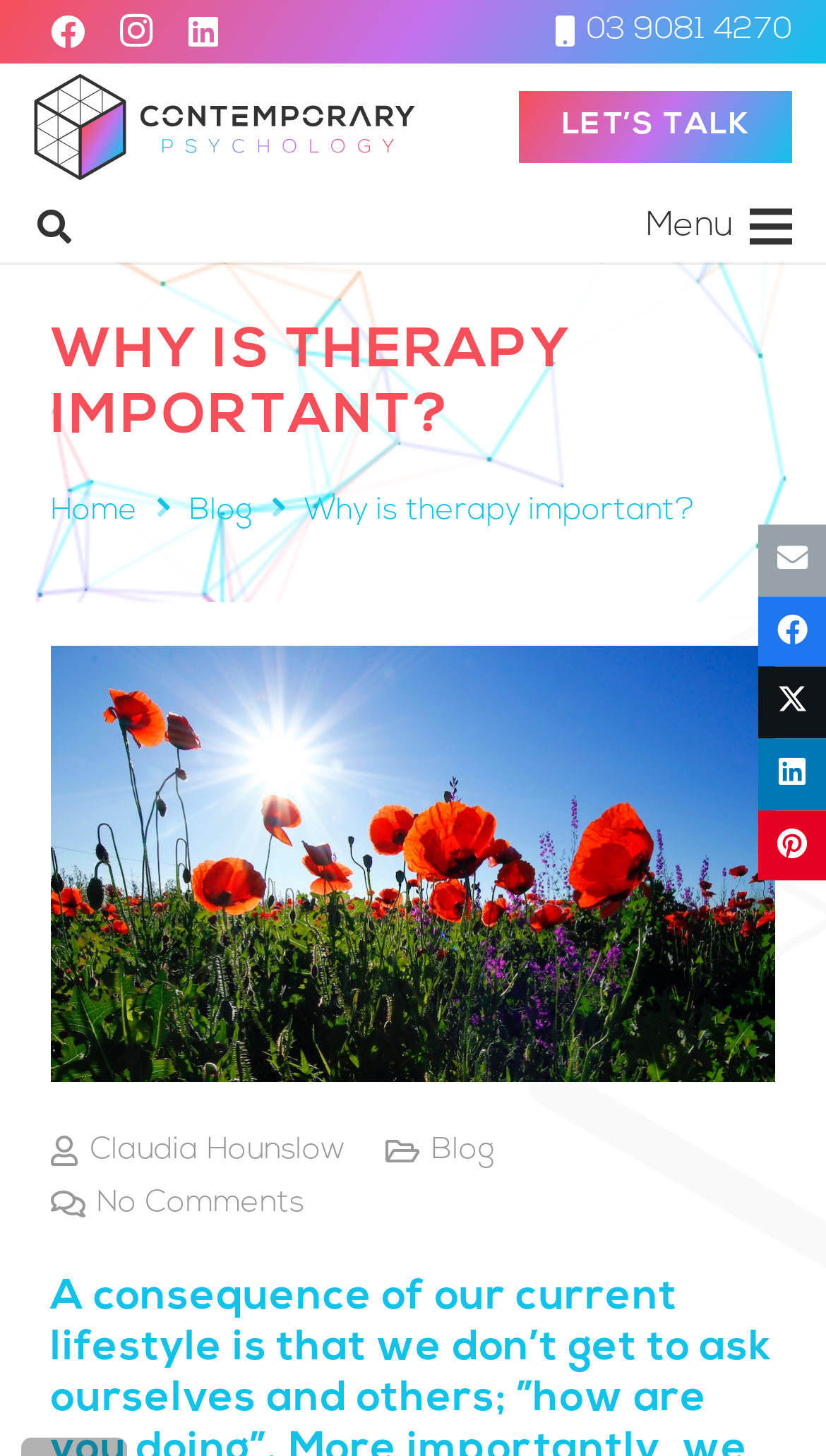How many links are there in the menu?
Answer the question with just one word or phrase using the image.

3